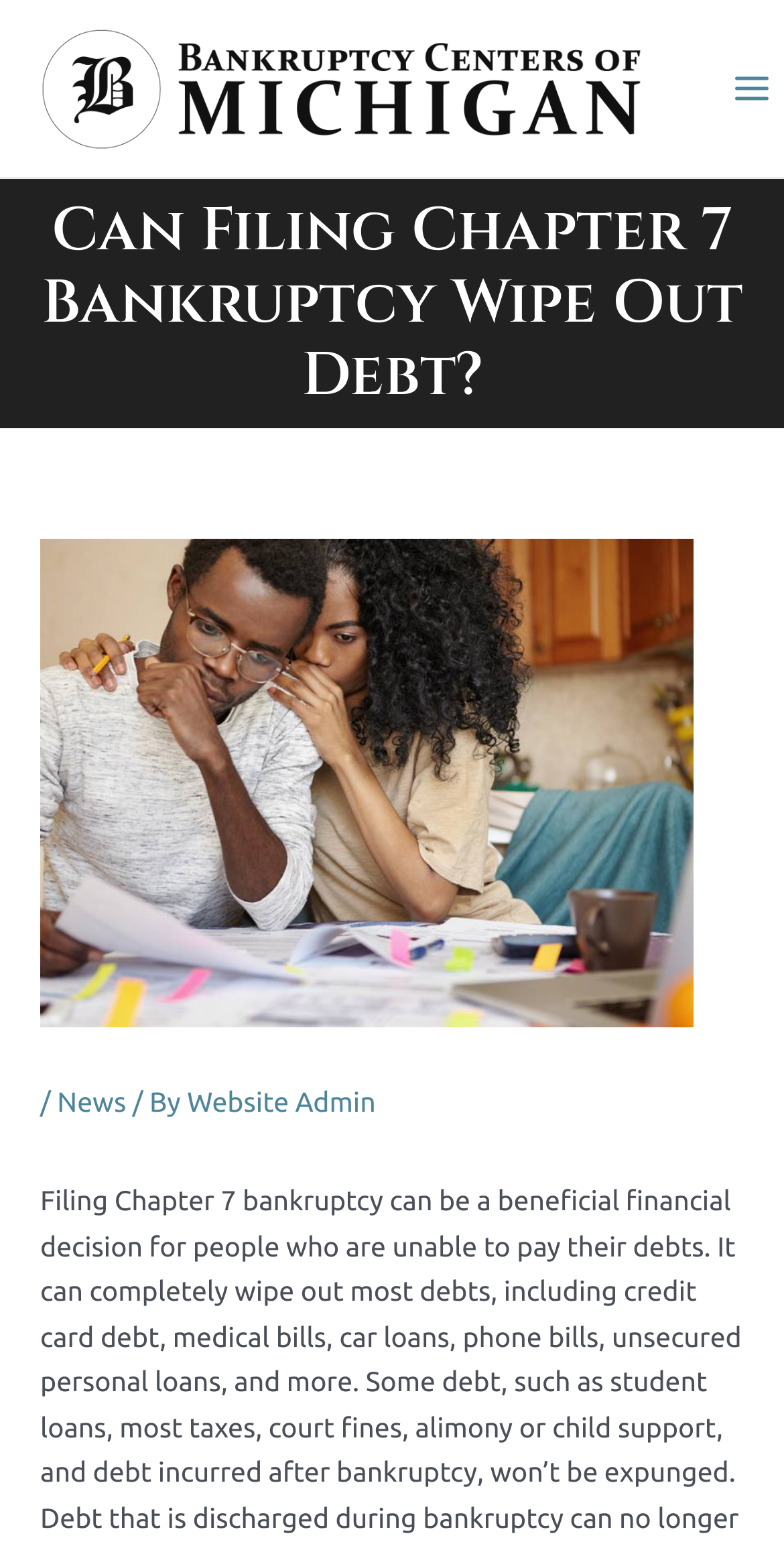What is the category of the article?
Please answer the question with as much detail and depth as you can.

The link element 'News' is likely to be the category of the article, as it is mentioned alongside the publication date and author.